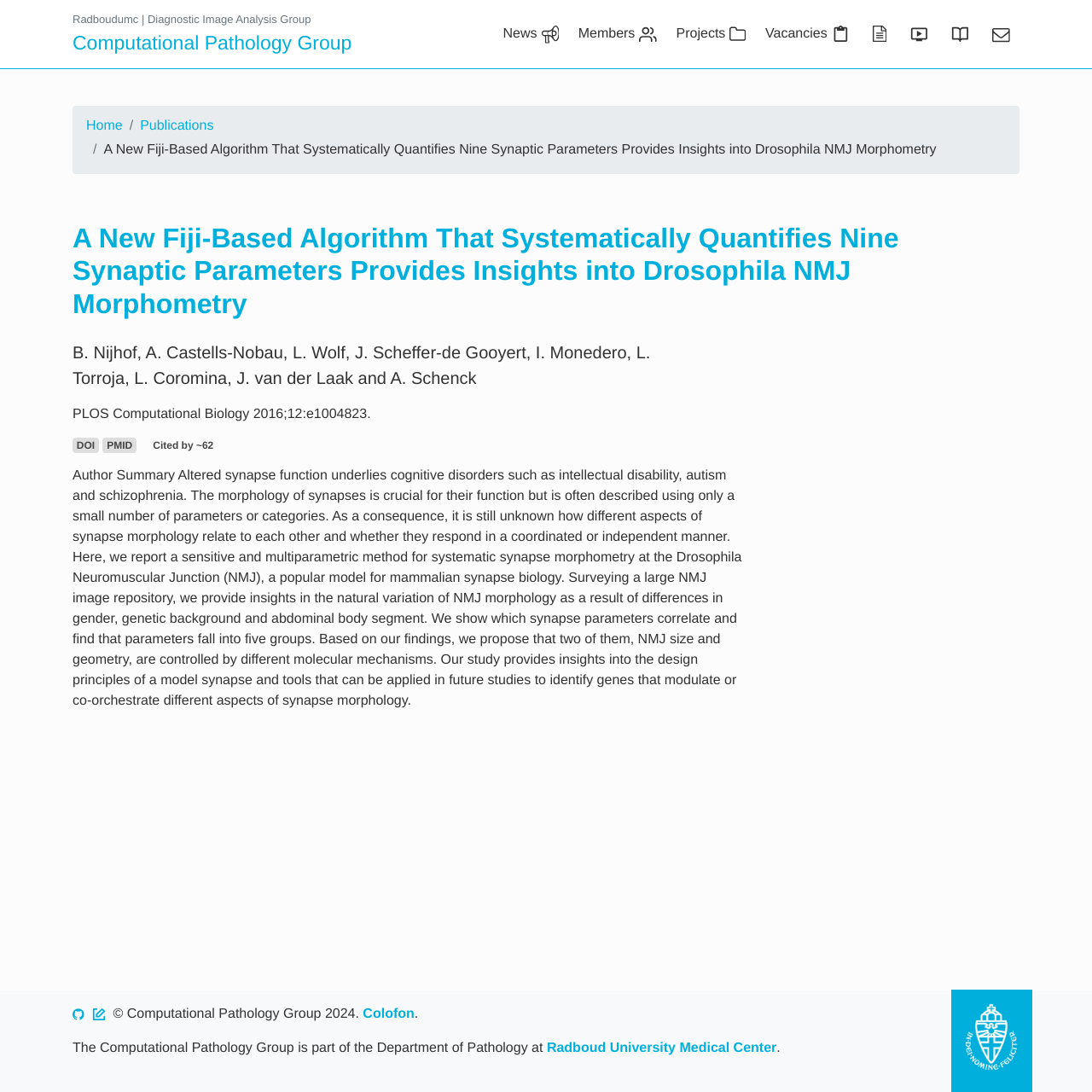How many citations does the publication have?
Please answer using one word or phrase, based on the screenshot.

62